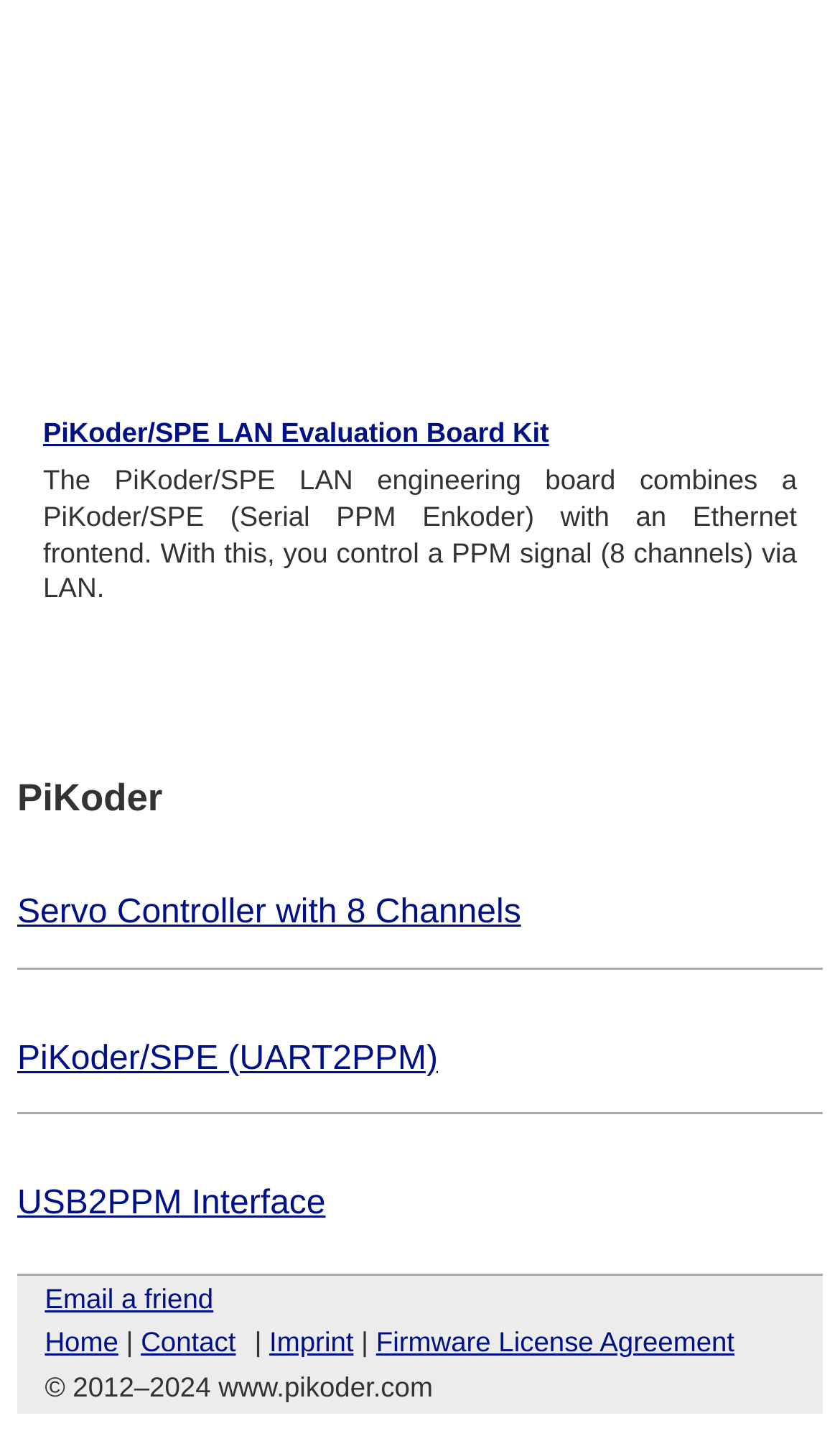From the webpage screenshot, predict the bounding box of the UI element that matches this description: "PiKoder/SPE LAN Evaluation Board Kit".

[0.051, 0.291, 0.654, 0.313]